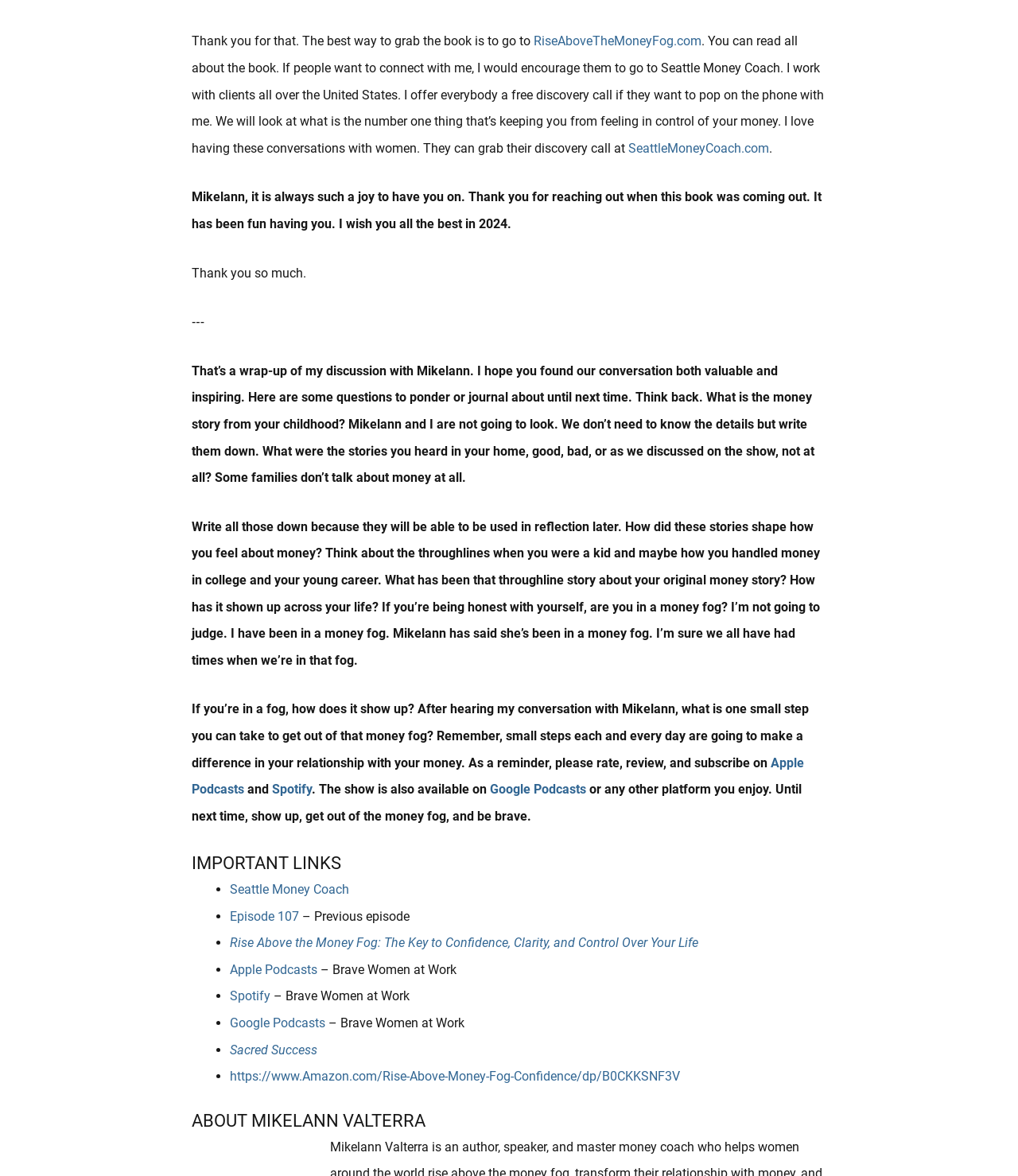With reference to the image, please provide a detailed answer to the following question: What is the name of the podcast?

The conversation mentions that the podcast is available on Apple Podcasts, Spotify, and Google Podcasts, and the text '– Brave Women at Work' is provided, indicating that the name of the podcast is 'Brave Women at Work'.